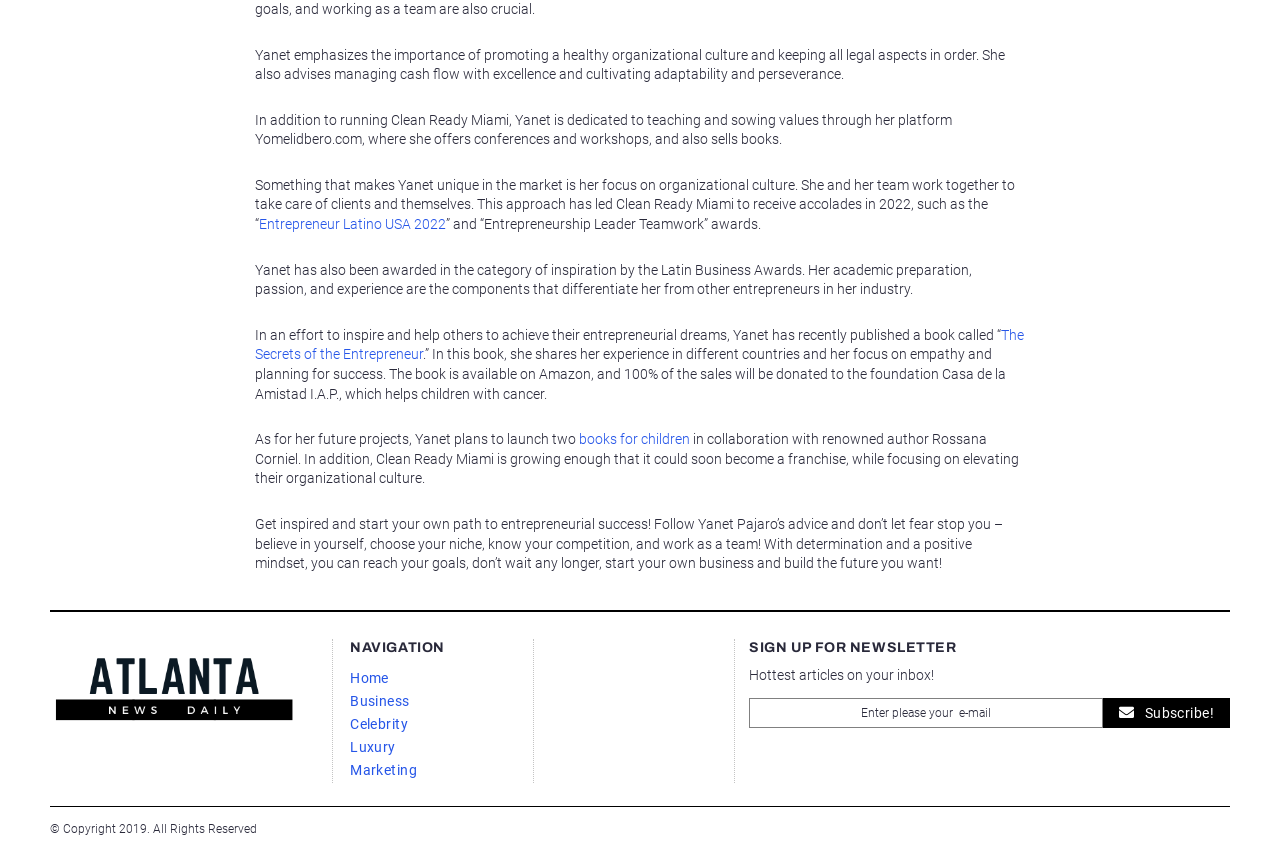Find the bounding box coordinates of the clickable region needed to perform the following instruction: "Subscribe to the newsletter". The coordinates should be provided as four float numbers between 0 and 1, i.e., [left, top, right, bottom].

[0.862, 0.817, 0.961, 0.852]